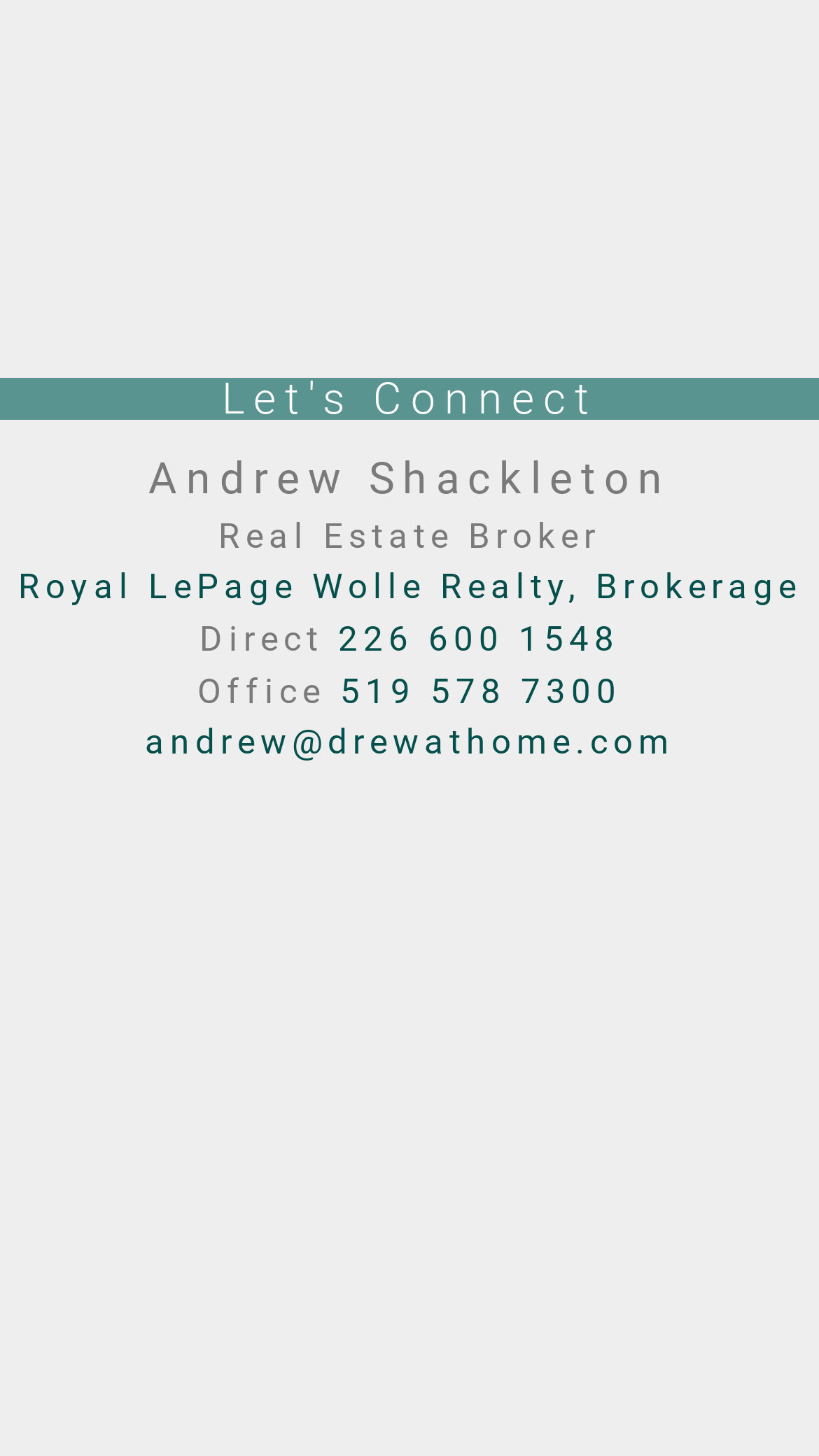Give a one-word or short phrase answer to the question: 
What is the name of the real estate broker?

Andrew Shackleton